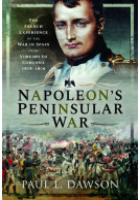Describe every significant element in the image thoroughly.

The image features the cover of the book titled "Napoleon's Peninsular War," authored by Paul L. Dawson. The cover prominently displays a portrait of Napoleon Bonaparte, suggesting a focus on his pivotal role during the Napoleonic Wars, specifically in Spain. Additionally, the background depicts a lively battle scene, hinting at the tumultuous events of this historical period. The text summarizes the French experience in Spain during the conflict, emphasizing the depth of research and detail the author has infused into the narrative, promising a comprehensive exploration of this significant chapter in military history.